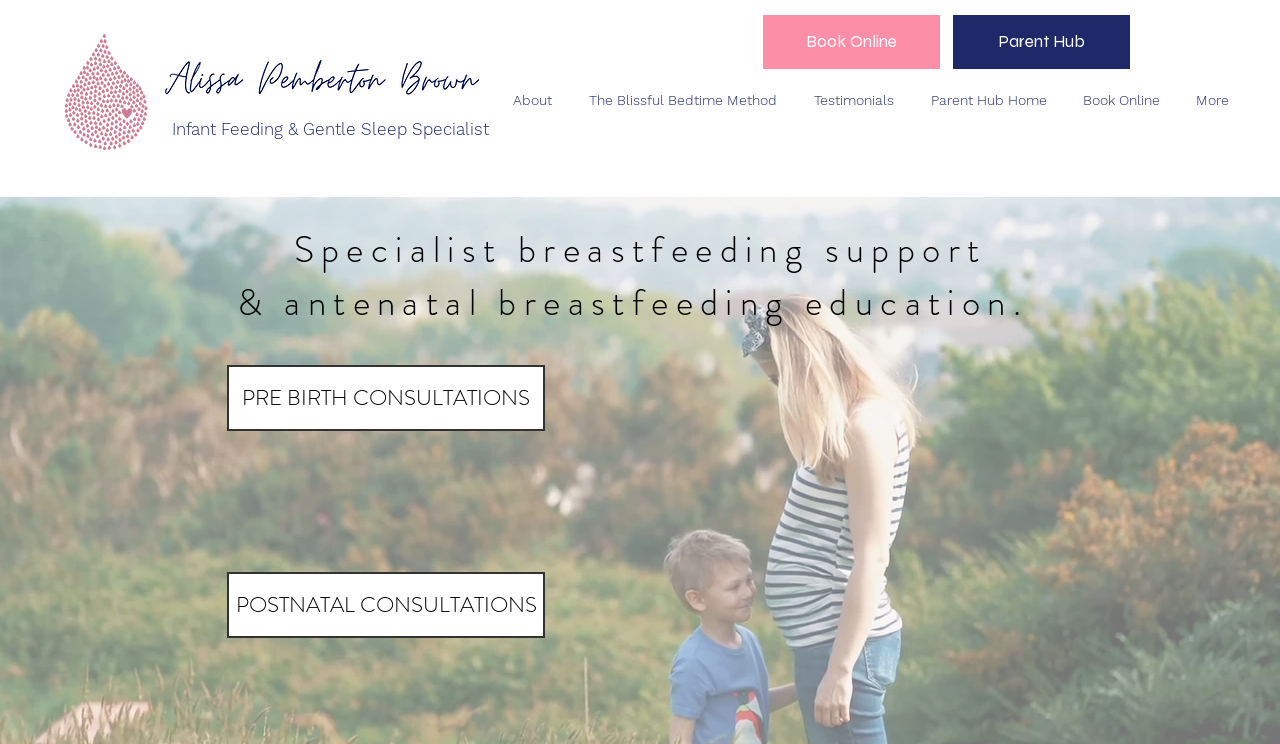Specify the bounding box coordinates of the area to click in order to execute this command: 'Get PRE BIRTH CONSULTATIONS'. The coordinates should consist of four float numbers ranging from 0 to 1, and should be formatted as [left, top, right, bottom].

[0.177, 0.491, 0.426, 0.579]